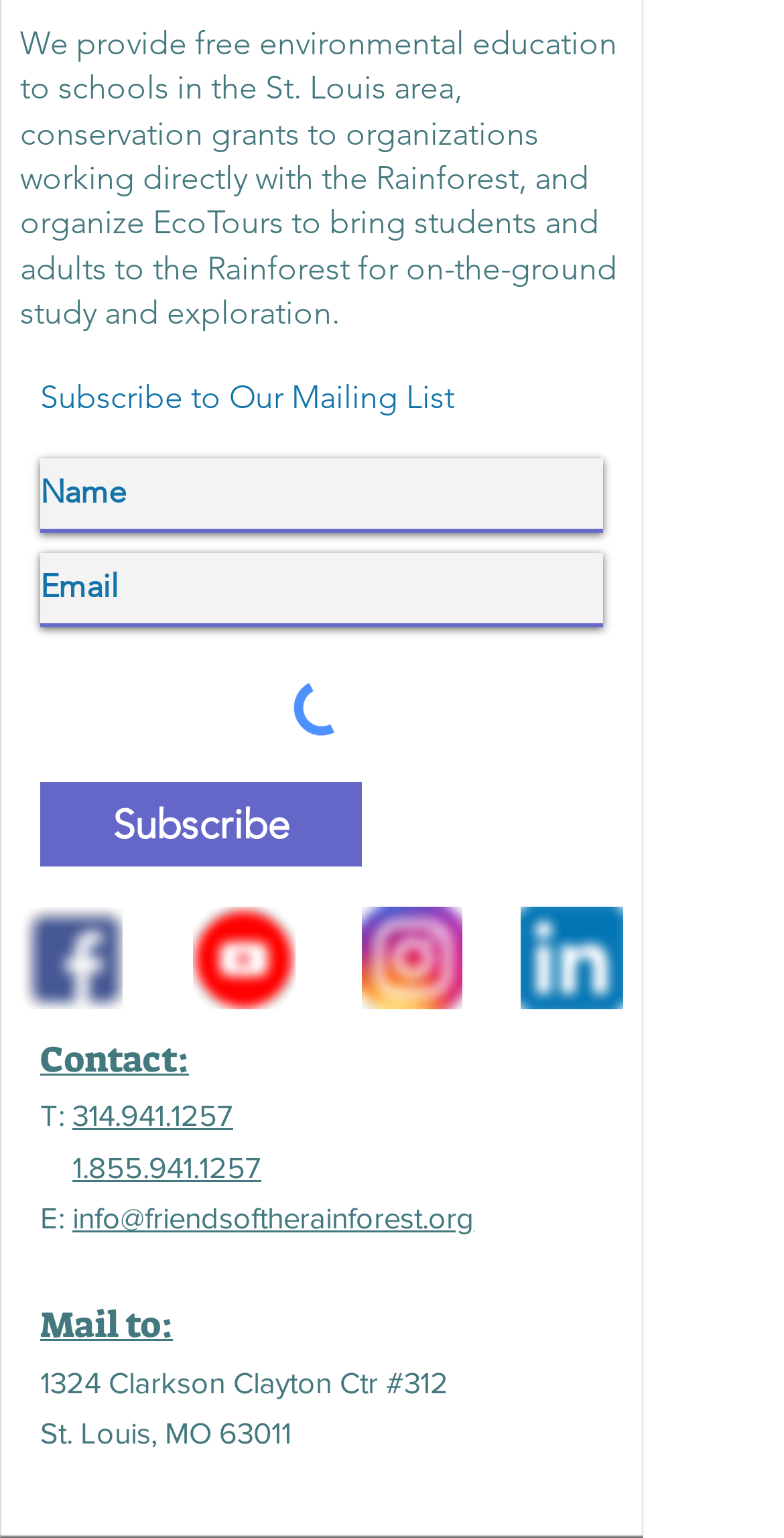How can I subscribe to their mailing list?
Give a detailed and exhaustive answer to the question.

To subscribe to their mailing list, I can fill out the form located in the 'Slideshow' region, which includes input fields for 'Name' and 'Email' and a 'Subscribe' button.